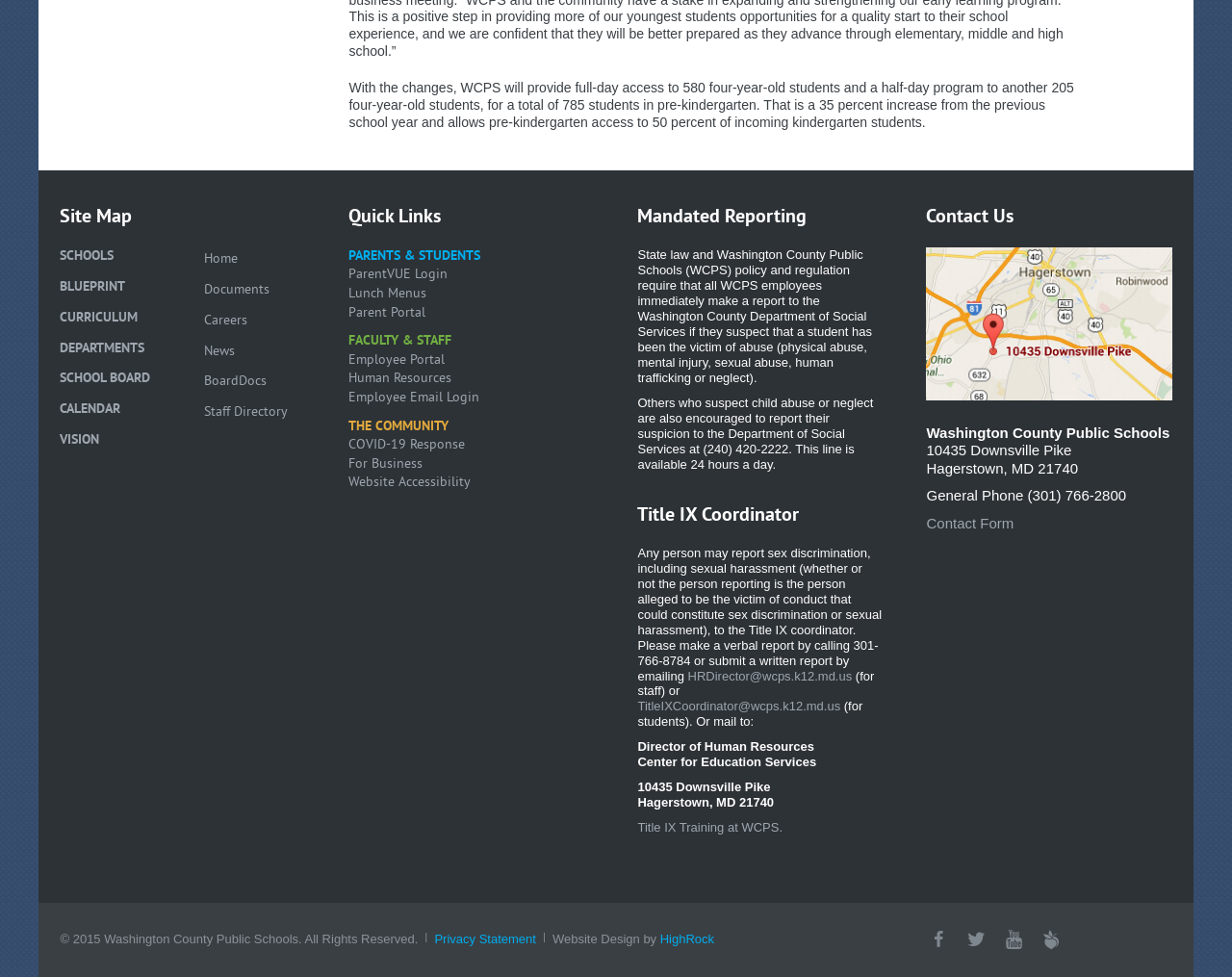Identify the bounding box of the HTML element described as: "The Community".

[0.283, 0.427, 0.364, 0.447]